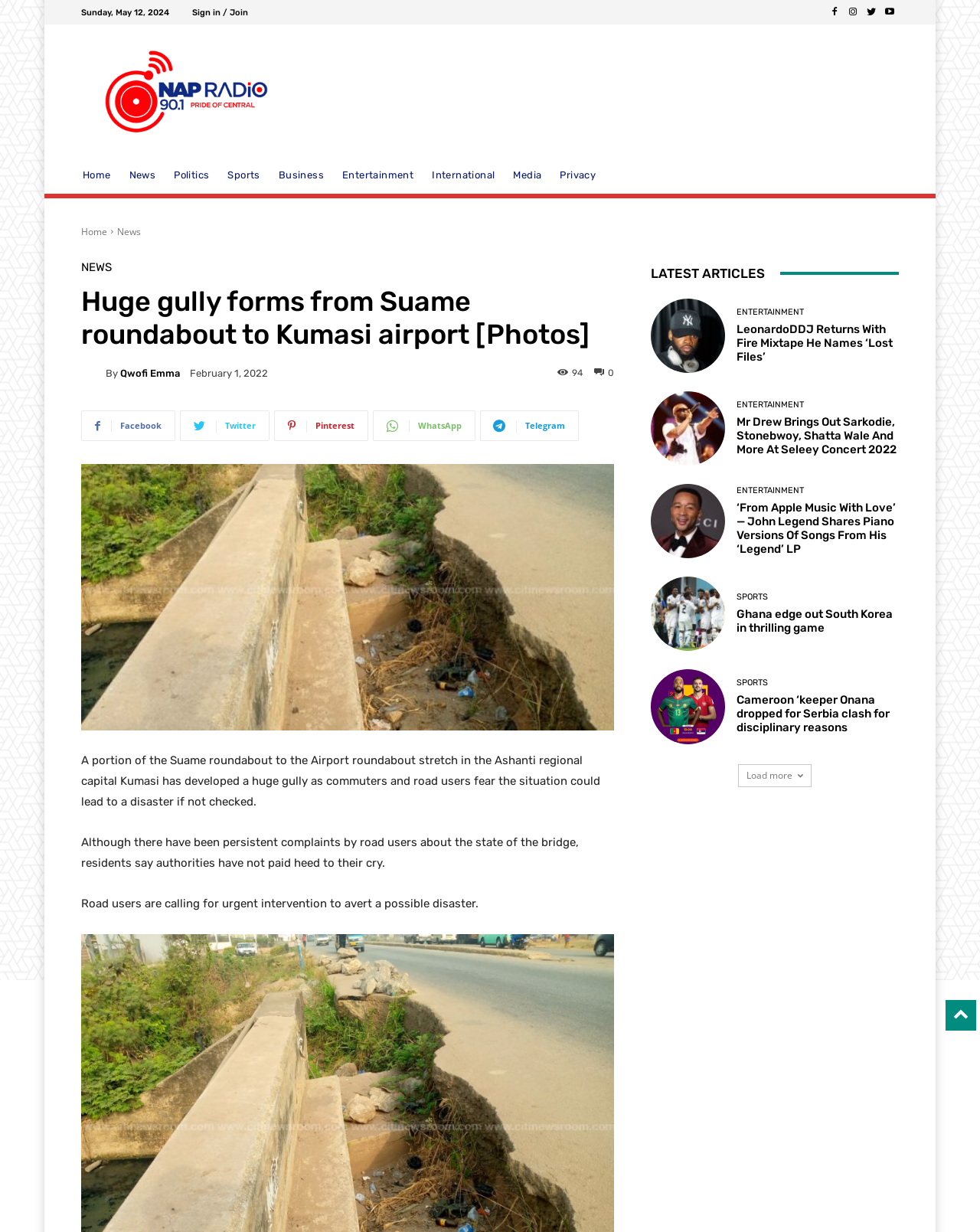Please find the bounding box coordinates of the element that you should click to achieve the following instruction: "Read news". The coordinates should be presented as four float numbers between 0 and 1: [left, top, right, bottom].

[0.122, 0.127, 0.168, 0.157]